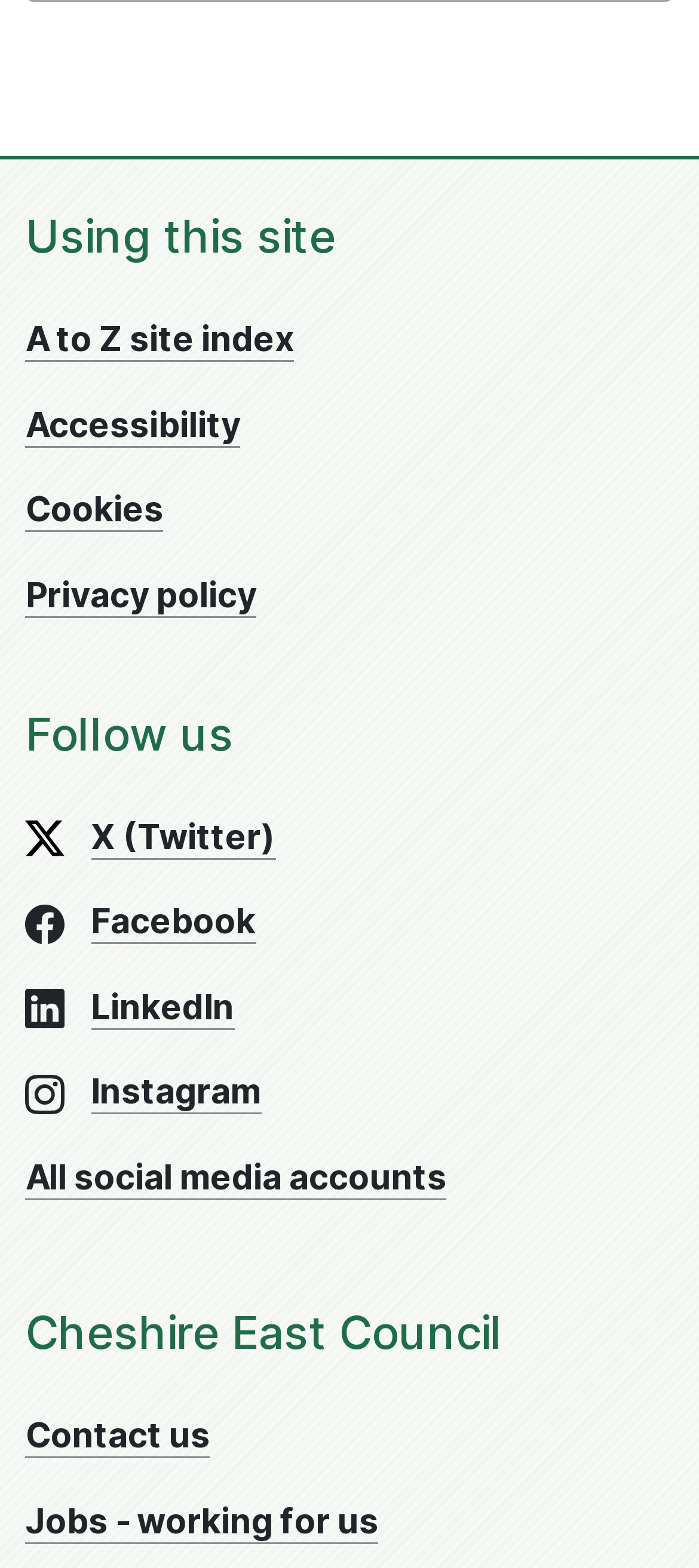Find the bounding box coordinates of the element I should click to carry out the following instruction: "Follow us on Twitter".

[0.13, 0.52, 0.394, 0.548]